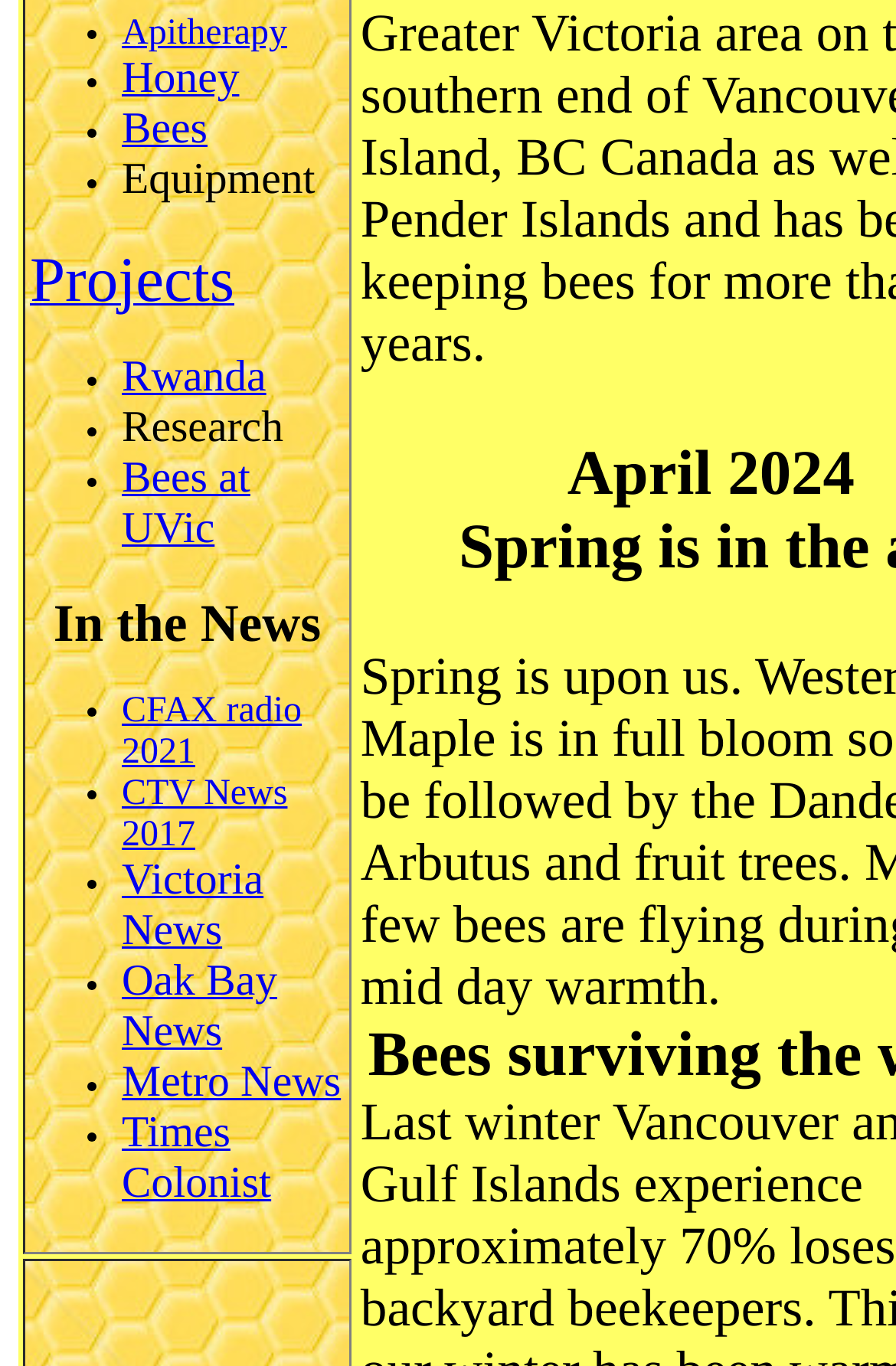Locate the bounding box coordinates of the clickable region to complete the following instruction: "View posts published on May 1, 2024."

None